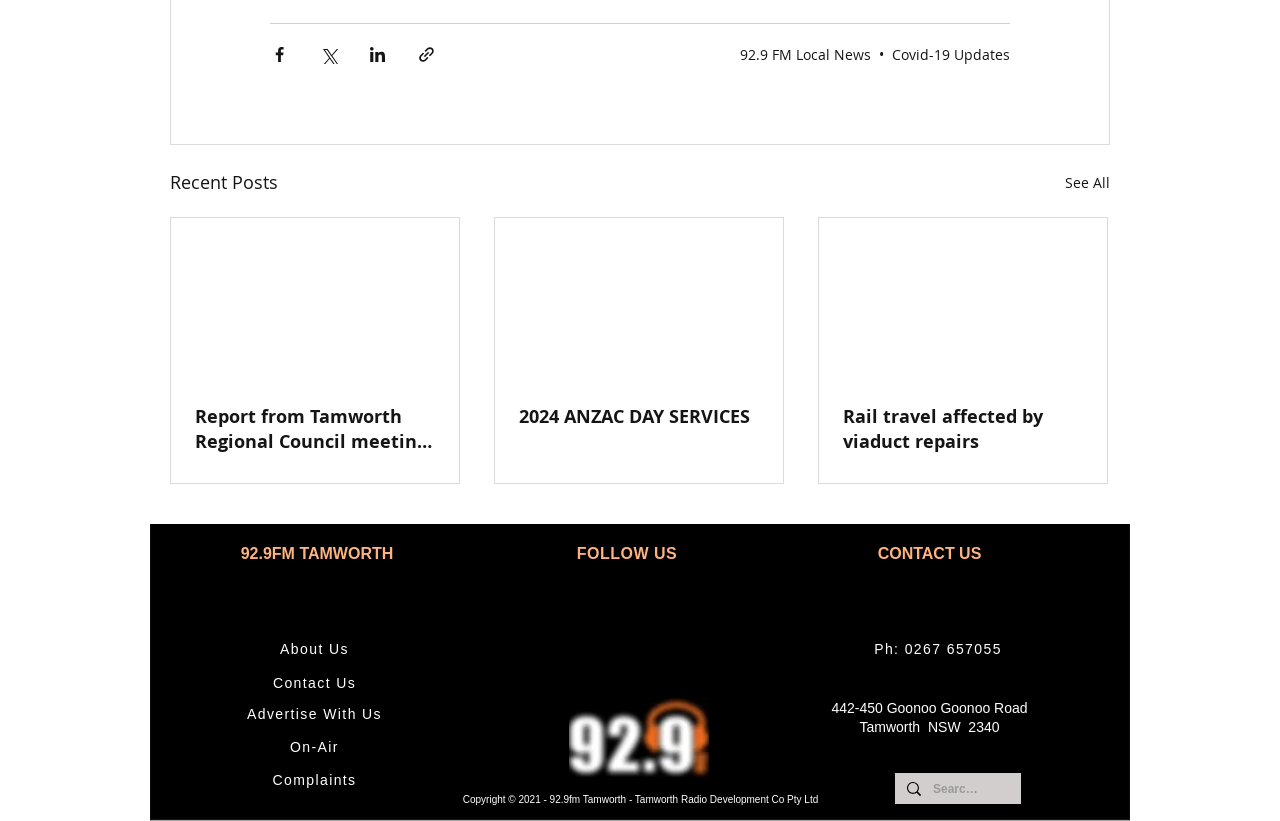Please specify the bounding box coordinates of the clickable region to carry out the following instruction: "Read 92.9 FM Local News". The coordinates should be four float numbers between 0 and 1, in the format [left, top, right, bottom].

[0.578, 0.054, 0.68, 0.077]